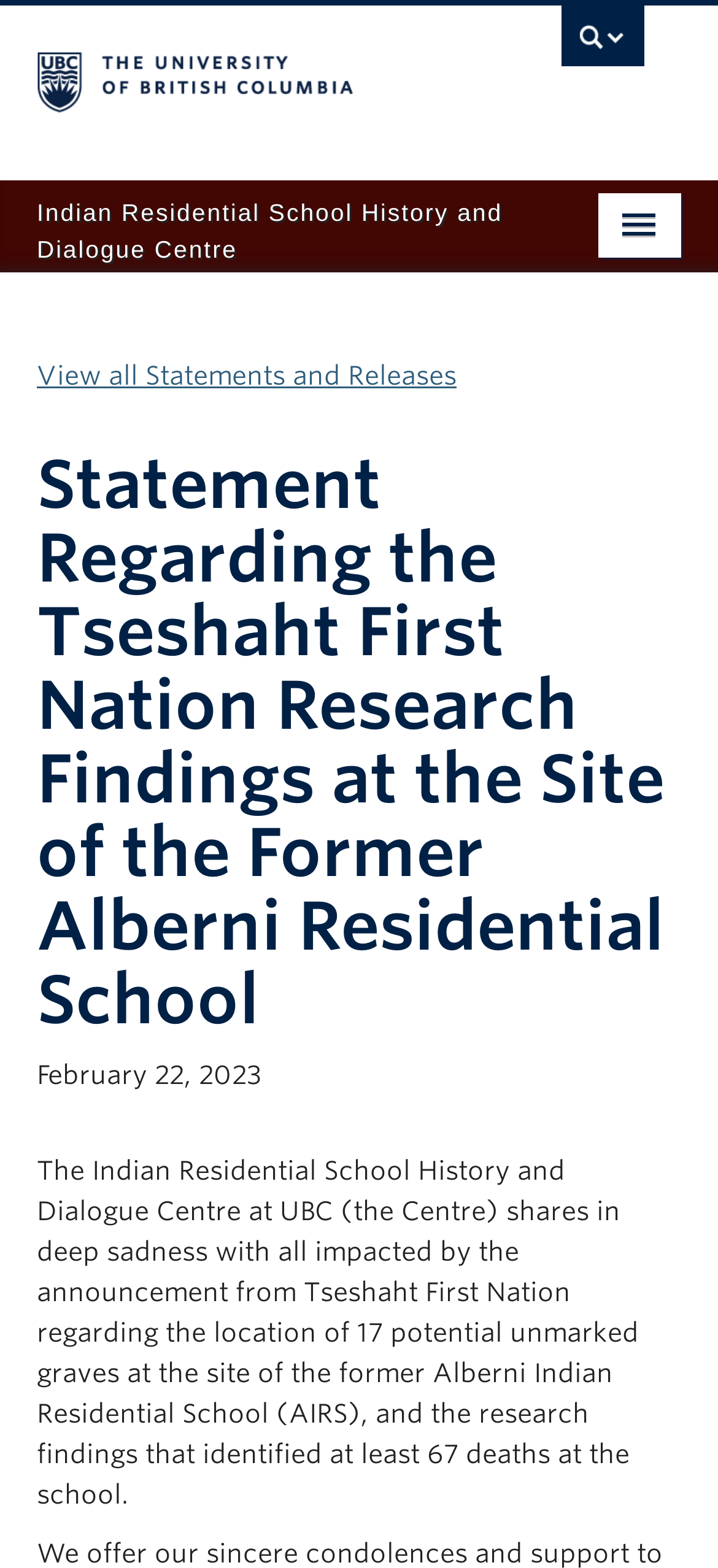Please determine the bounding box coordinates of the element's region to click in order to carry out the following instruction: "view all Statements and Releases". The coordinates should be four float numbers between 0 and 1, i.e., [left, top, right, bottom].

[0.051, 0.23, 0.636, 0.249]